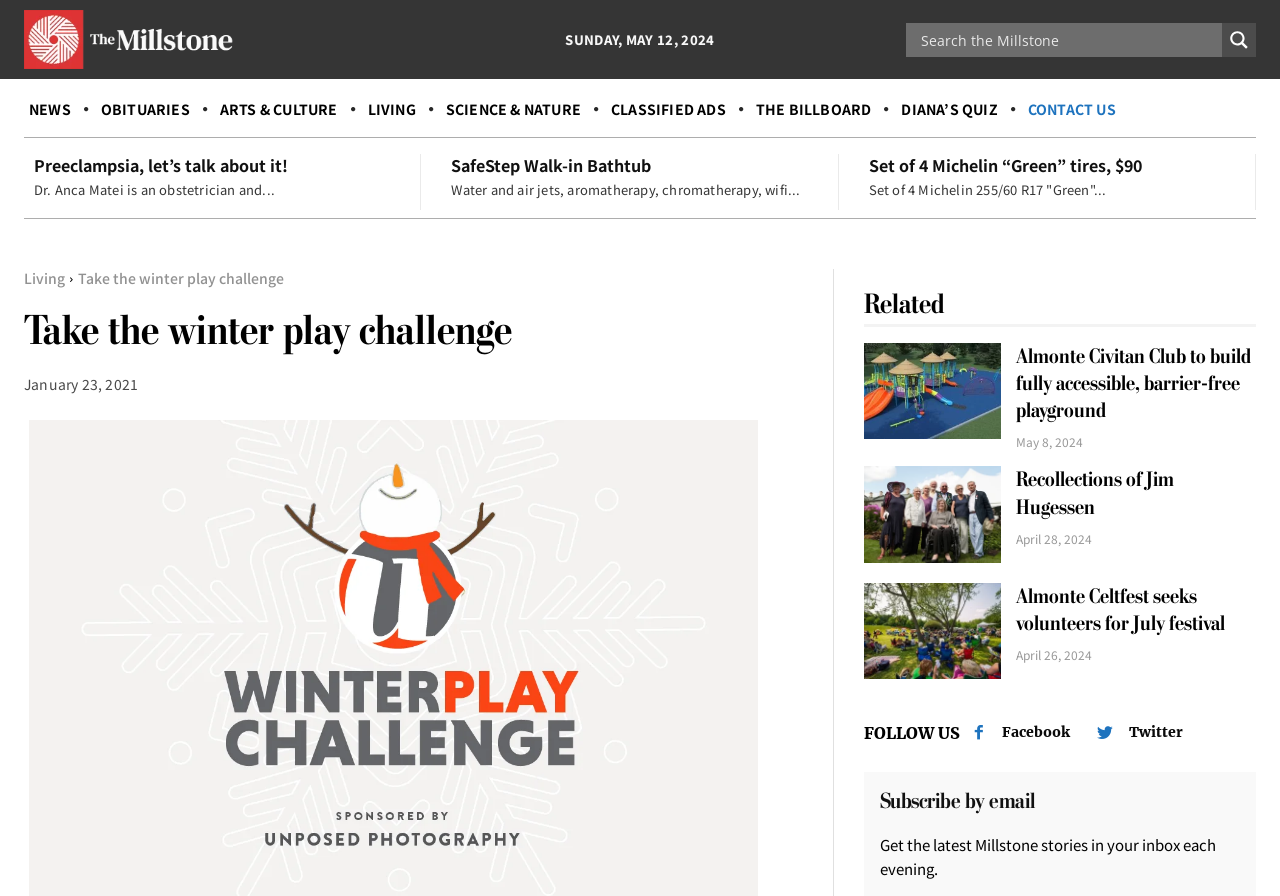Elaborate on the webpage's design and content in a detailed caption.

The webpage appears to be a news website with various sections and articles. At the top left, there is a logo and a navigation menu with links to different categories such as "NEWS", "OBITUARIES", "ARTS & CULTURE", and more. Next to the navigation menu, there is a search form with a search input field and a magnifier button.

Below the navigation menu, there are three featured articles with headings, links, and short descriptions. The first article is about preeclampsia, the second is about a SafeStep Walk-in Bathtub, and the third is about a set of Michelin "Green" tires.

On the left side of the page, there is a section dedicated to the "Winter Play Challenge" with a heading, a link, and a brief description. Below this section, there is a list of related articles with headings, links, and publication dates. The related articles include topics such as a fully accessible playground, recollections of Jim Hugessen, and a call for volunteers for the Almonte Celtfest.

At the bottom of the page, there is a section with social media links to Facebook and Twitter, as well as a call to action to "FOLLOW US". Next to the social media links, there is a section to subscribe to the website's newsletter by email, with a brief description of what to expect.

Throughout the page, there are various images, including the logo, a search magnifier icon, and possibly other icons or graphics associated with the social media links.